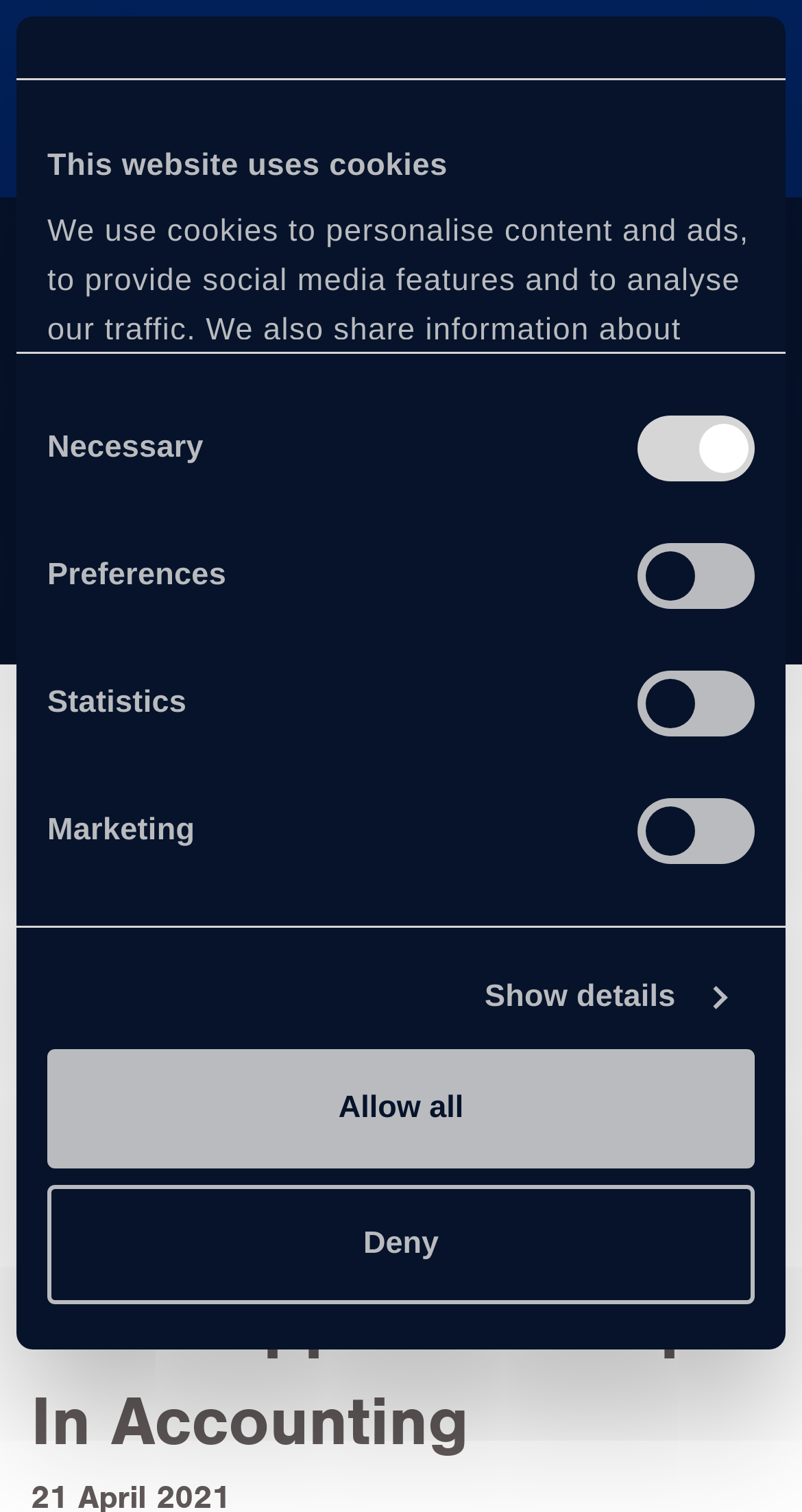Find the bounding box coordinates for the HTML element described in this sentence: "aria-label="Submit course search"". Provide the coordinates as four float numbers between 0 and 1, in the format [left, top, right, bottom].

[0.05, 0.337, 0.95, 0.399]